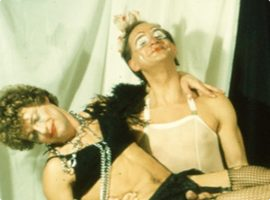What is the context of the image?
Give a comprehensive and detailed explanation for the question.

The caption describes the image as capturing a moment of celebration and performance, which implies that the two performers are engaged in some kind of artistic expression or event that highlights the theme of sexualities in Central and Eastern Europe.